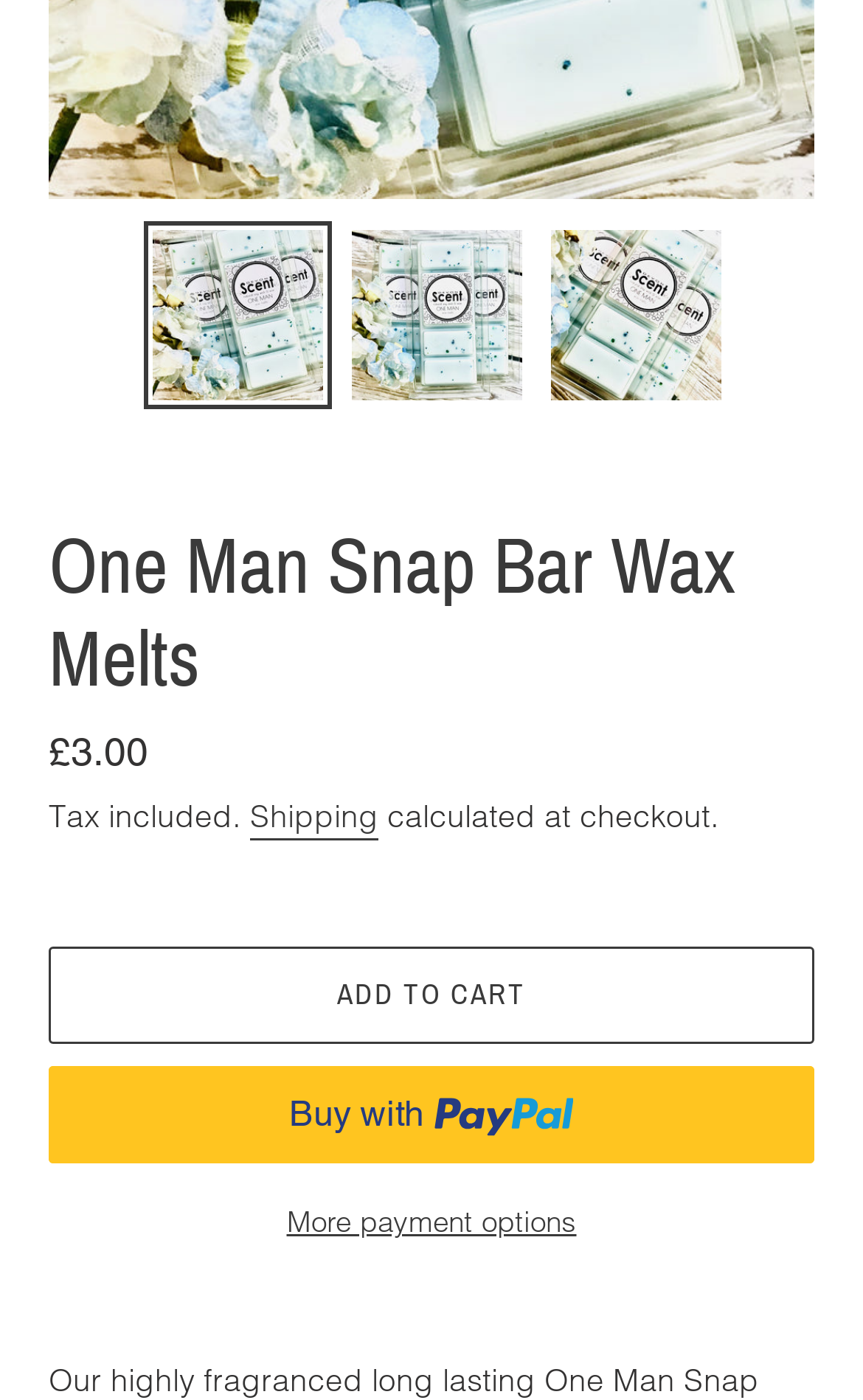From the screenshot, find the bounding box of the UI element matching this description: "Shipping". Supply the bounding box coordinates in the form [left, top, right, bottom], each a float between 0 and 1.

[0.29, 0.569, 0.438, 0.601]